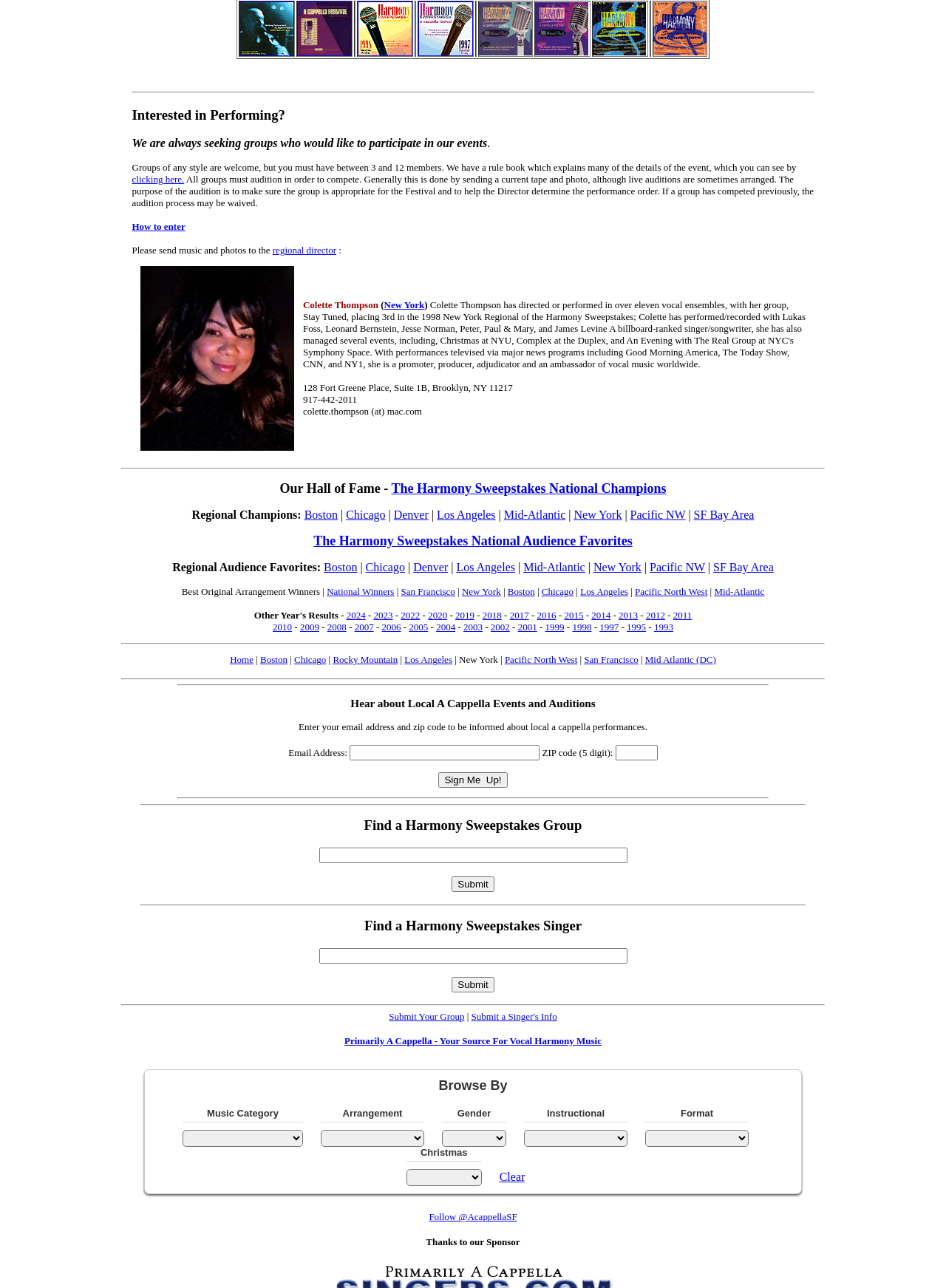Identify the bounding box coordinates for the UI element described as follows: Pacific NW. Use the format (top-left x, top-left y, bottom-right x, bottom-right y) and ensure all values are floating point numbers between 0 and 1.

[0.666, 0.395, 0.725, 0.405]